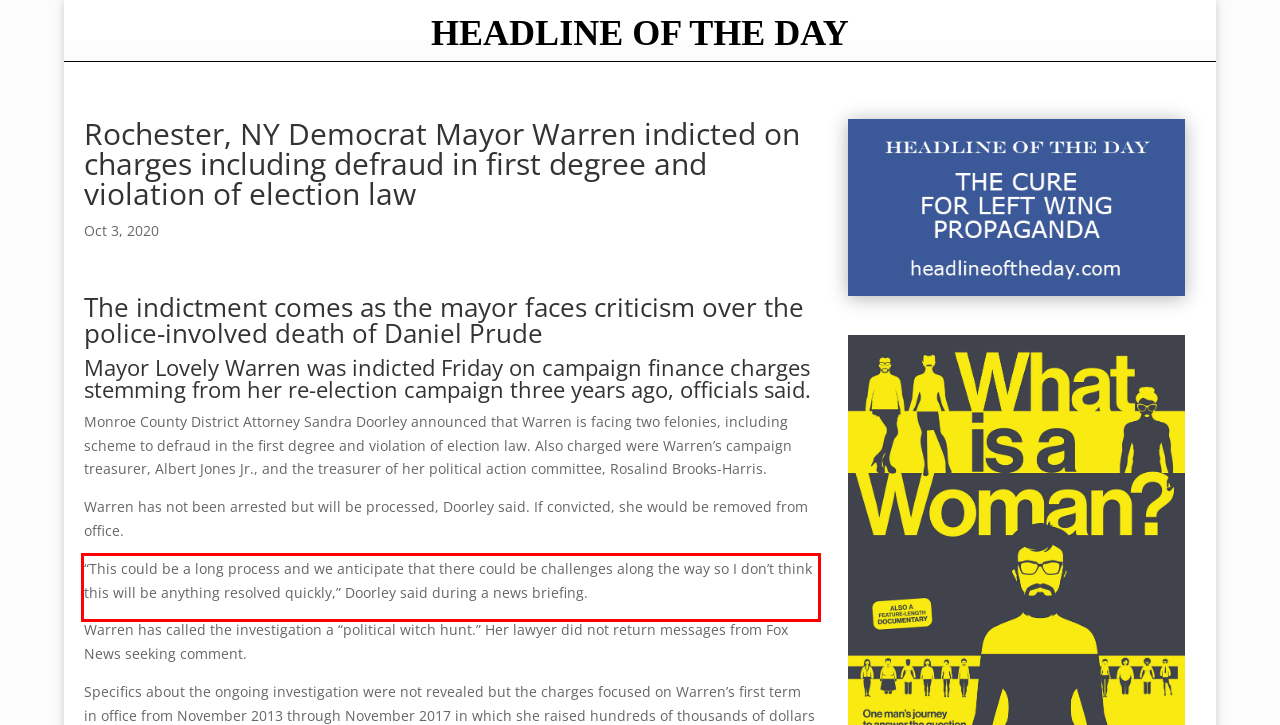Identify and transcribe the text content enclosed by the red bounding box in the given screenshot.

“This could be a long process and we anticipate that there could be challenges along the way so I don’t think this will be anything resolved quickly,” Doorley said during a news briefing.